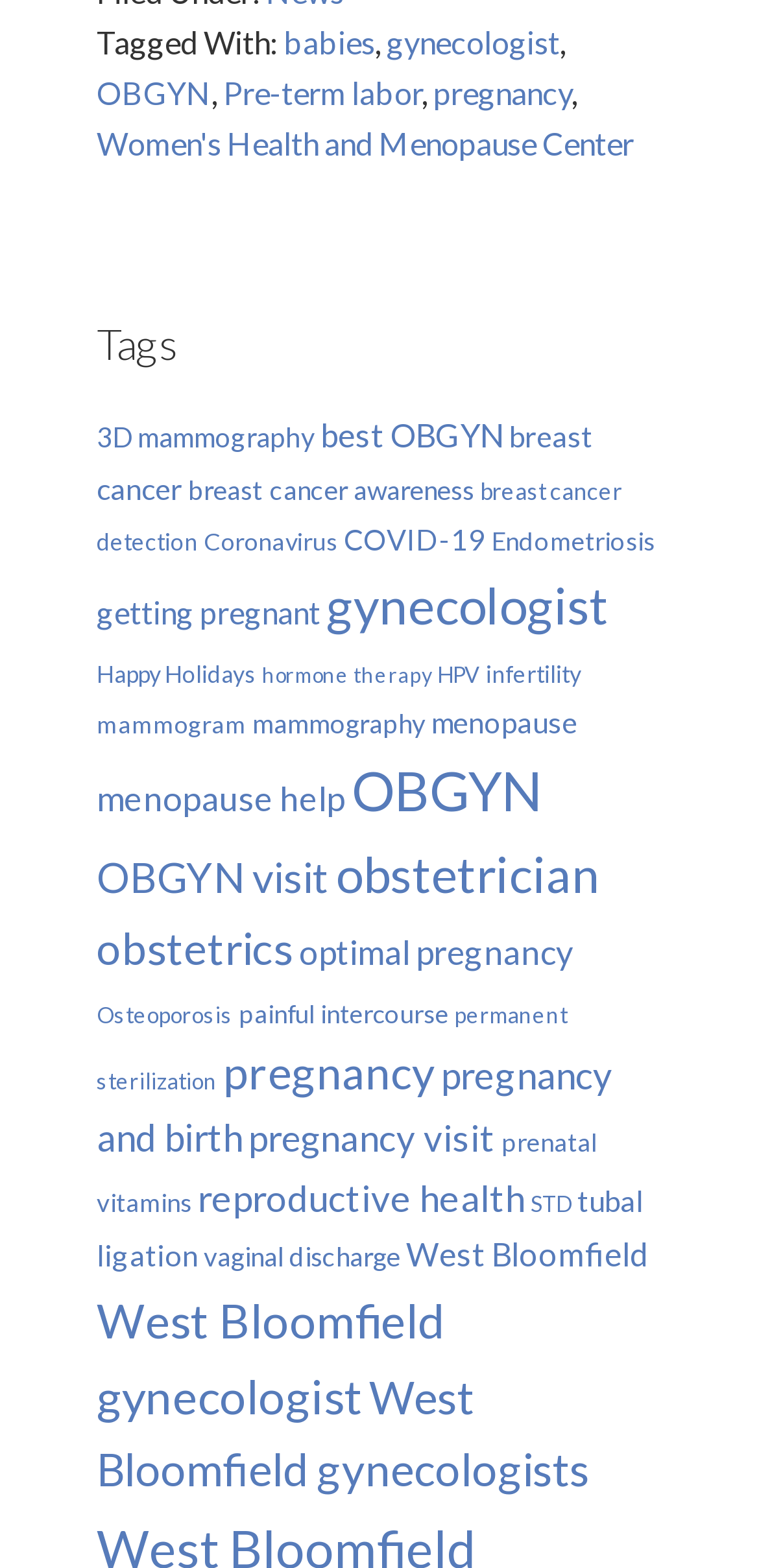Pinpoint the bounding box coordinates of the element to be clicked to execute the instruction: "Click on the 'Women's Health and Menopause Center' link".

[0.127, 0.079, 0.835, 0.103]